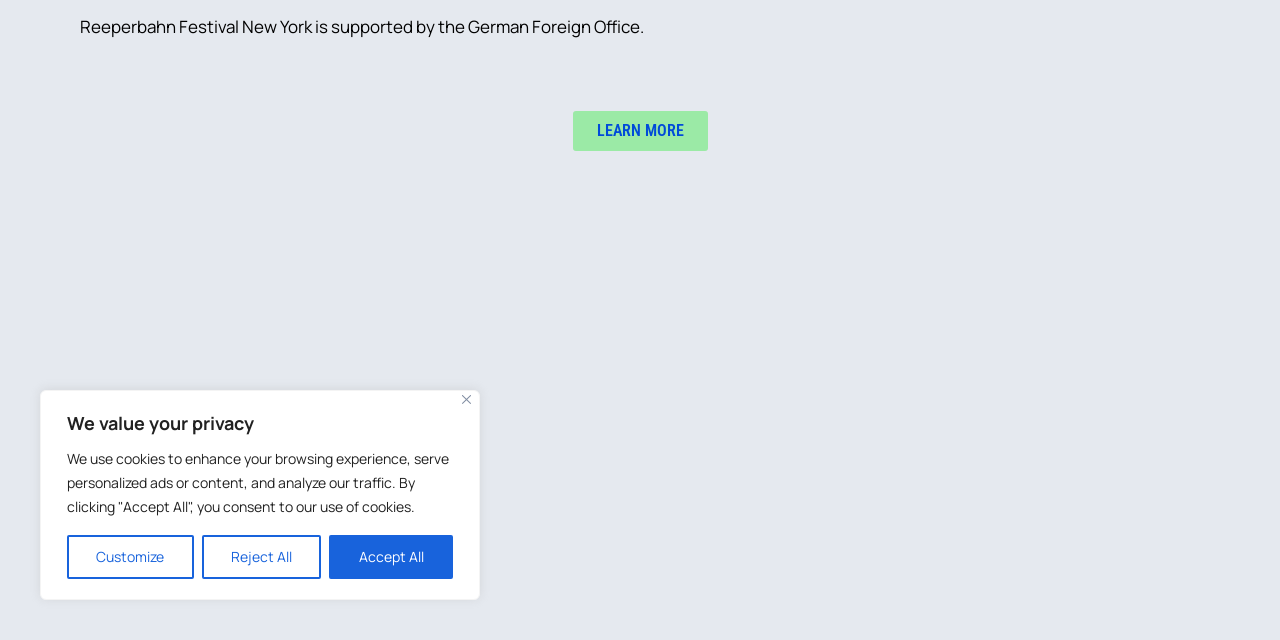From the webpage screenshot, predict the bounding box coordinates (top-left x, top-left y, bottom-right x, bottom-right y) for the UI element described here: Customize

[0.052, 0.836, 0.151, 0.905]